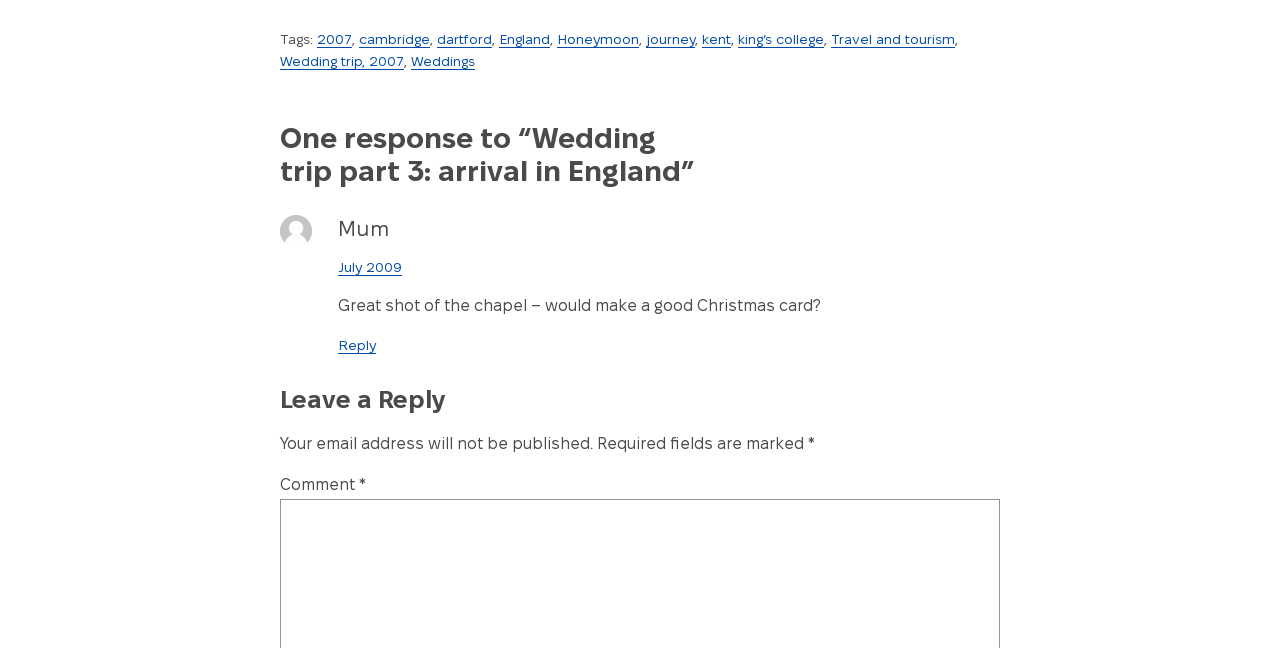Point out the bounding box coordinates of the section to click in order to follow this instruction: "Click on the 'Leave a Reply' heading".

[0.219, 0.599, 0.781, 0.643]